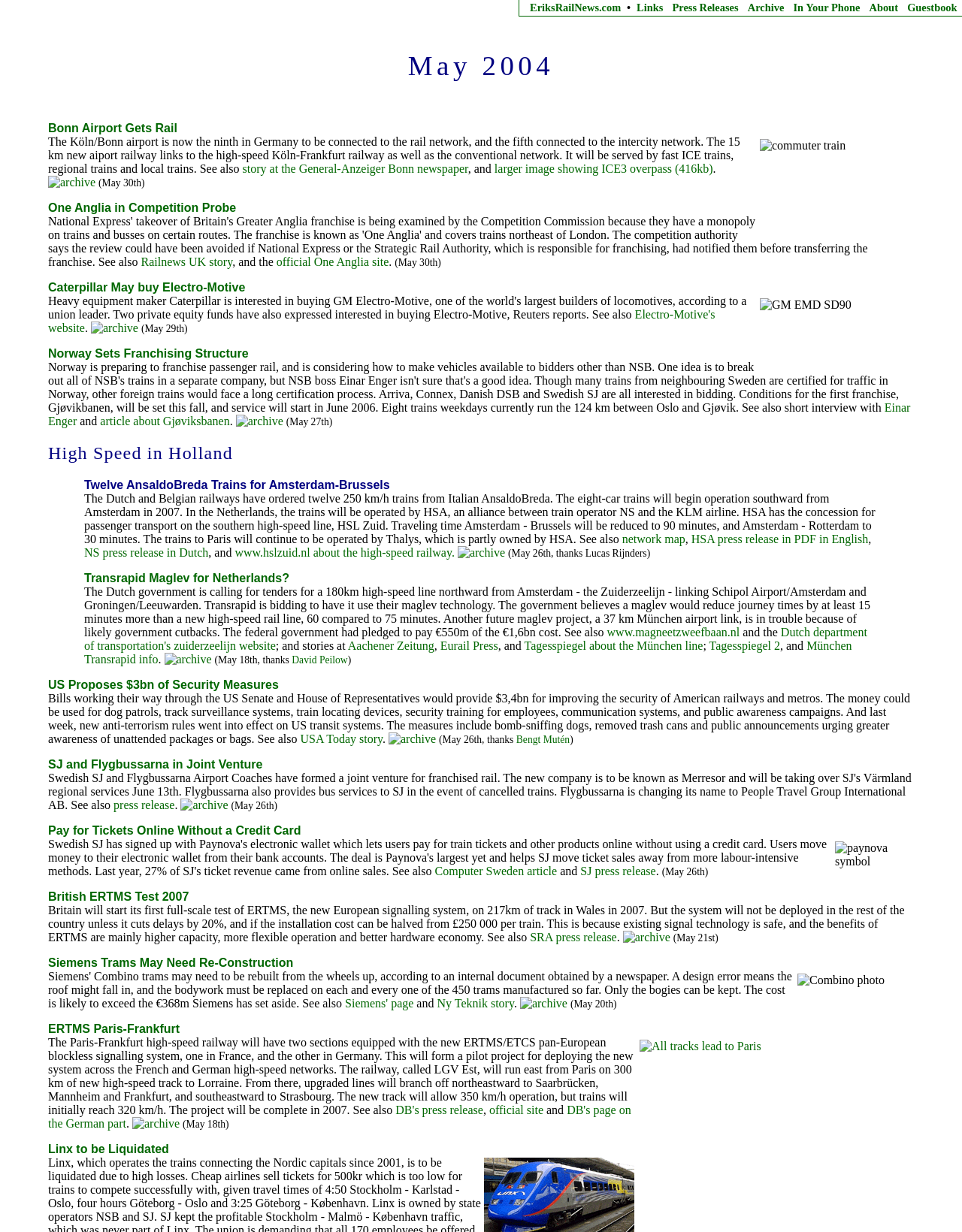Using the details from the image, please elaborate on the following question: What is the topic of the news article dated May 30th?

The topic of the news article dated May 30th can be found by looking at the headings on the webpage. The heading 'One Anglia in Competition Probe' is followed by the date '(May 30th)' in parentheses.